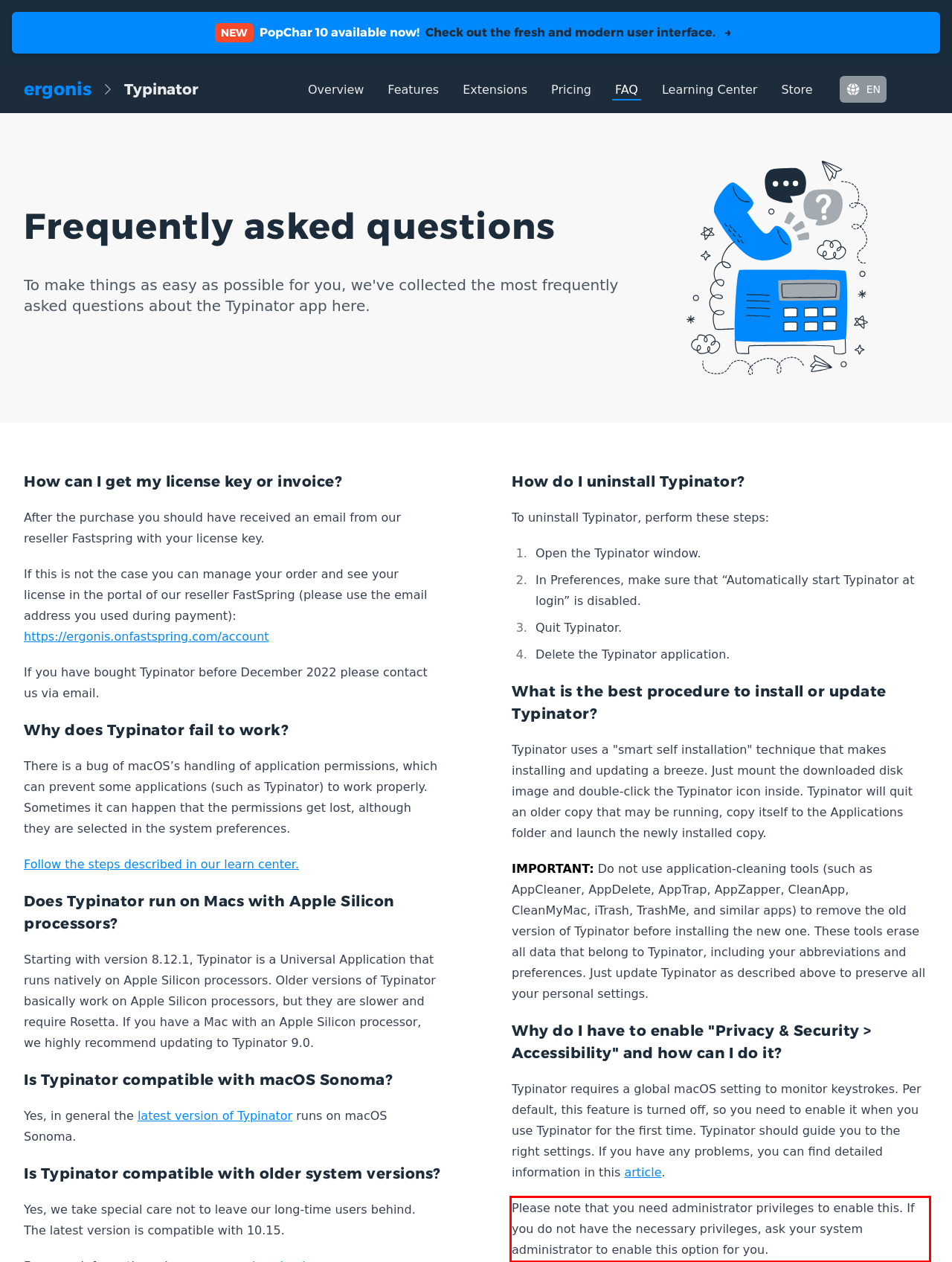Using the provided screenshot of a webpage, recognize the text inside the red rectangle bounding box by performing OCR.

Please note that you need administrator privileges to enable this. If you do not have the necessary privileges, ask your system administrator to enable this option for you.